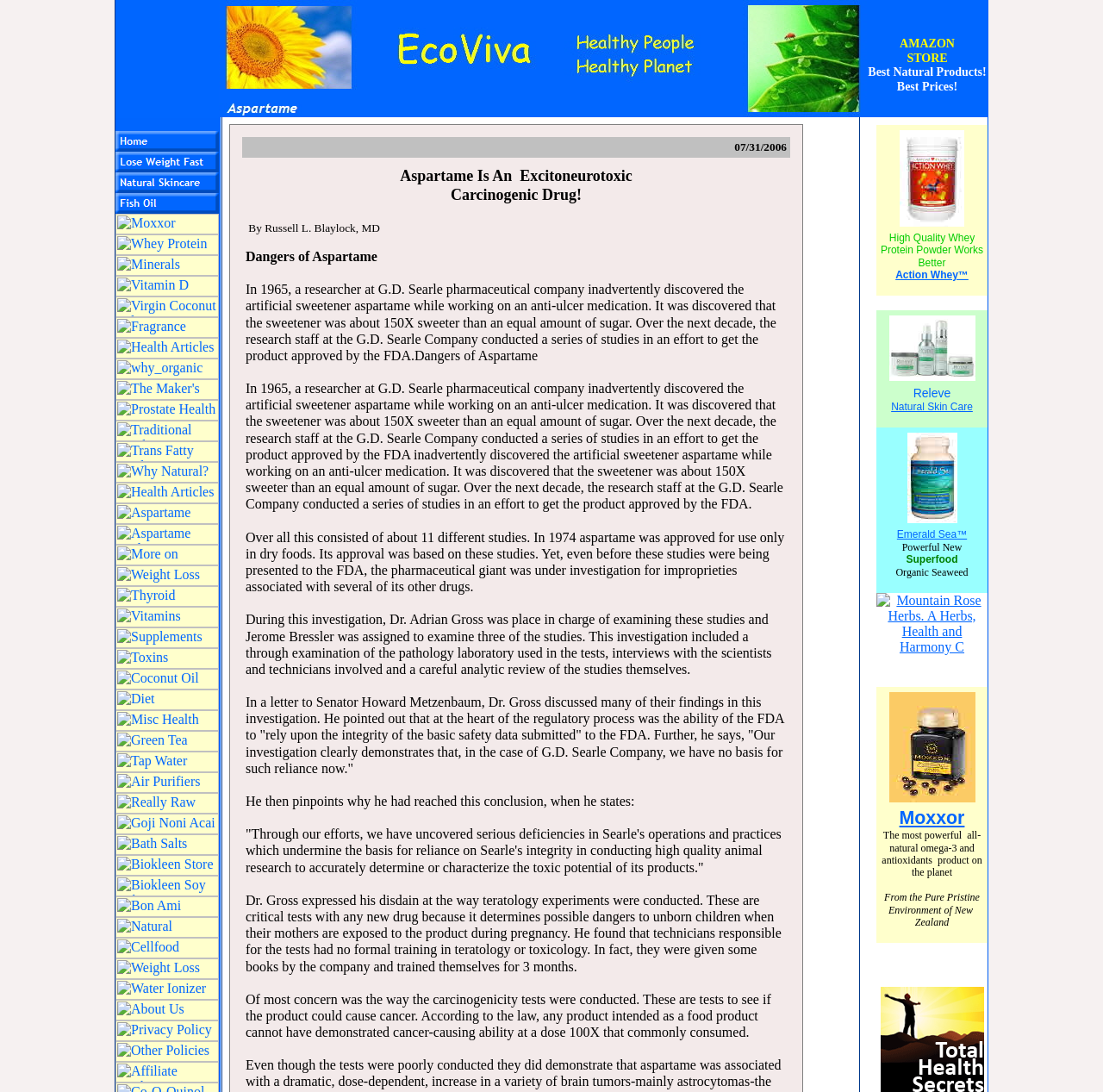Based on the element description alt="Tap Water" name="NavigationButton31" title="Tap Water", identify the bounding box of the UI element in the given webpage screenshot. The coordinates should be in the format (top-left x, top-left y, bottom-right x, bottom-right y) and must be between 0 and 1.

[0.105, 0.696, 0.198, 0.71]